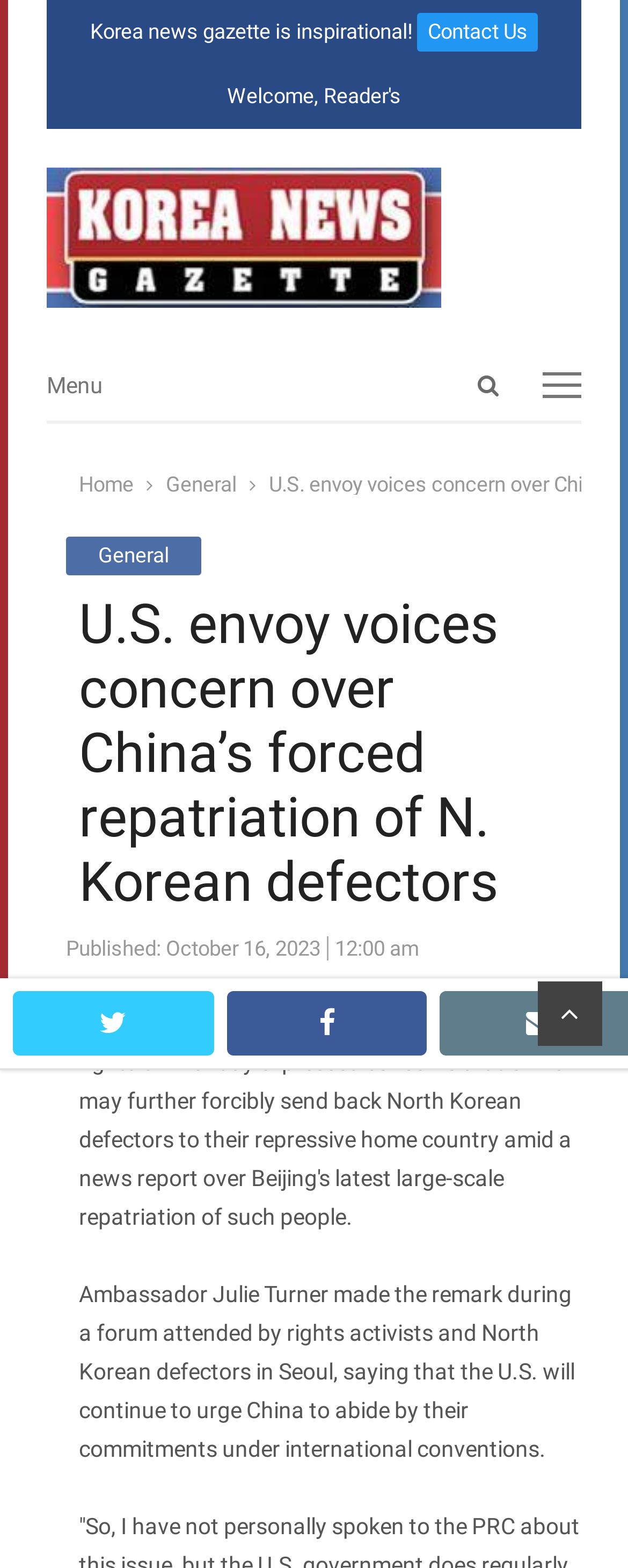Write a detailed summary of the webpage.

The webpage is a news article from the Korea News Gazette, with a focus on a specific story about the U.S. special envoy for North Korean human rights expressing concerns over China's forced repatriation of North Korean defectors. 

At the top of the page, there is a header section with the website's logo, "Korea News Gazette", accompanied by a link to the homepage and a search bar. Below the header, there is a menu section with links to different categories, including "Home" and "General". 

The main content of the page is a news article, which is divided into sections. The title of the article, "U.S. envoy voices concern over China’s forced repatriation of N. Korean defectors", is prominently displayed near the top of the content area. Below the title, there is a publication date and time, "October 16, 2023, 12:00 am". 

The article's main text is a paragraph that describes the U.S. envoy's remarks during a forum in Seoul, where she urged China to abide by international conventions regarding the treatment of North Korean defectors. 

At the bottom of the page, there are social media links to Twitter and Facebook, as well as a "scroll to top" button.